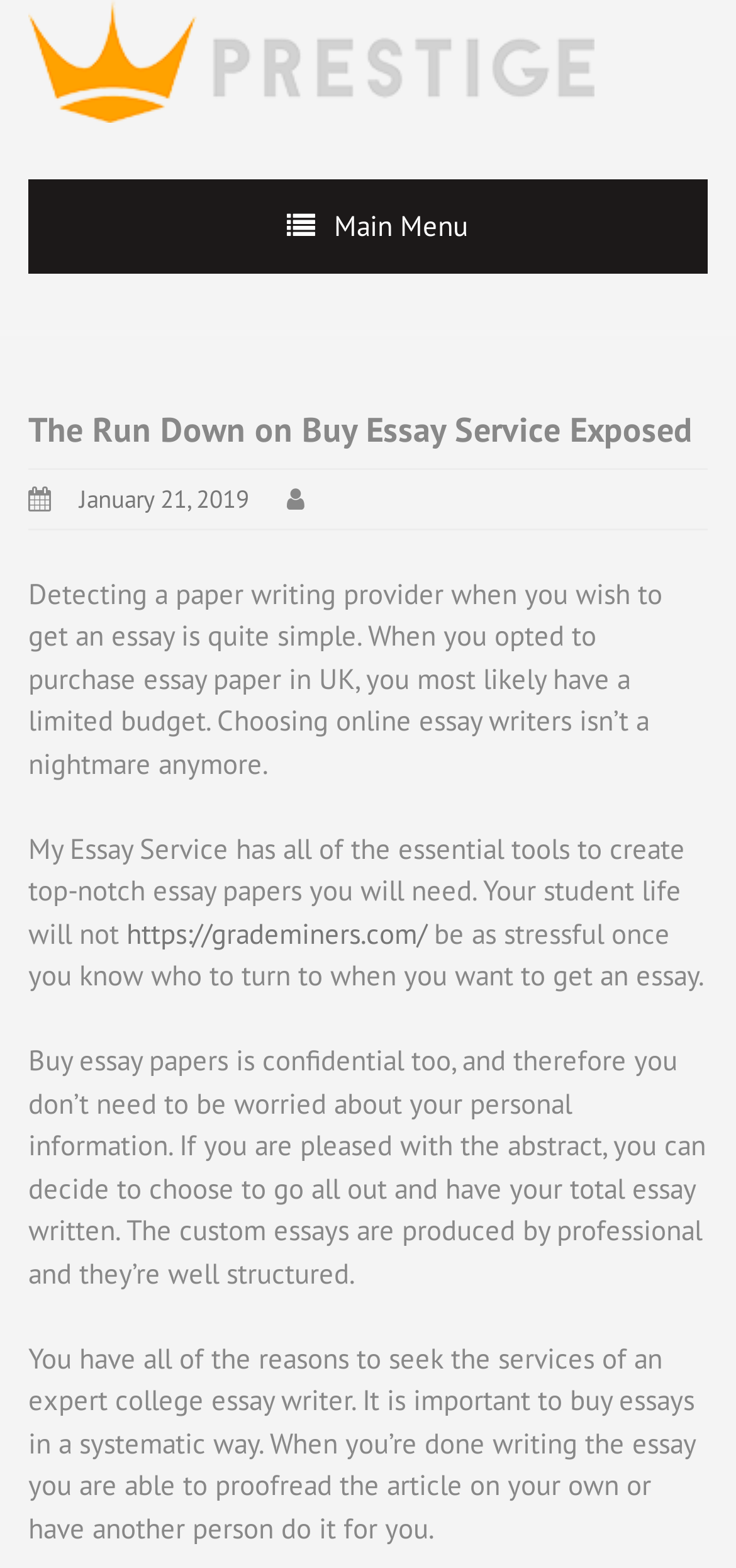Is the essay writing service confidential?
Kindly offer a detailed explanation using the data available in the image.

The webpage states that buying essay papers is confidential, which means that the service provider does not share the customer's personal information with anyone, ensuring privacy and security.